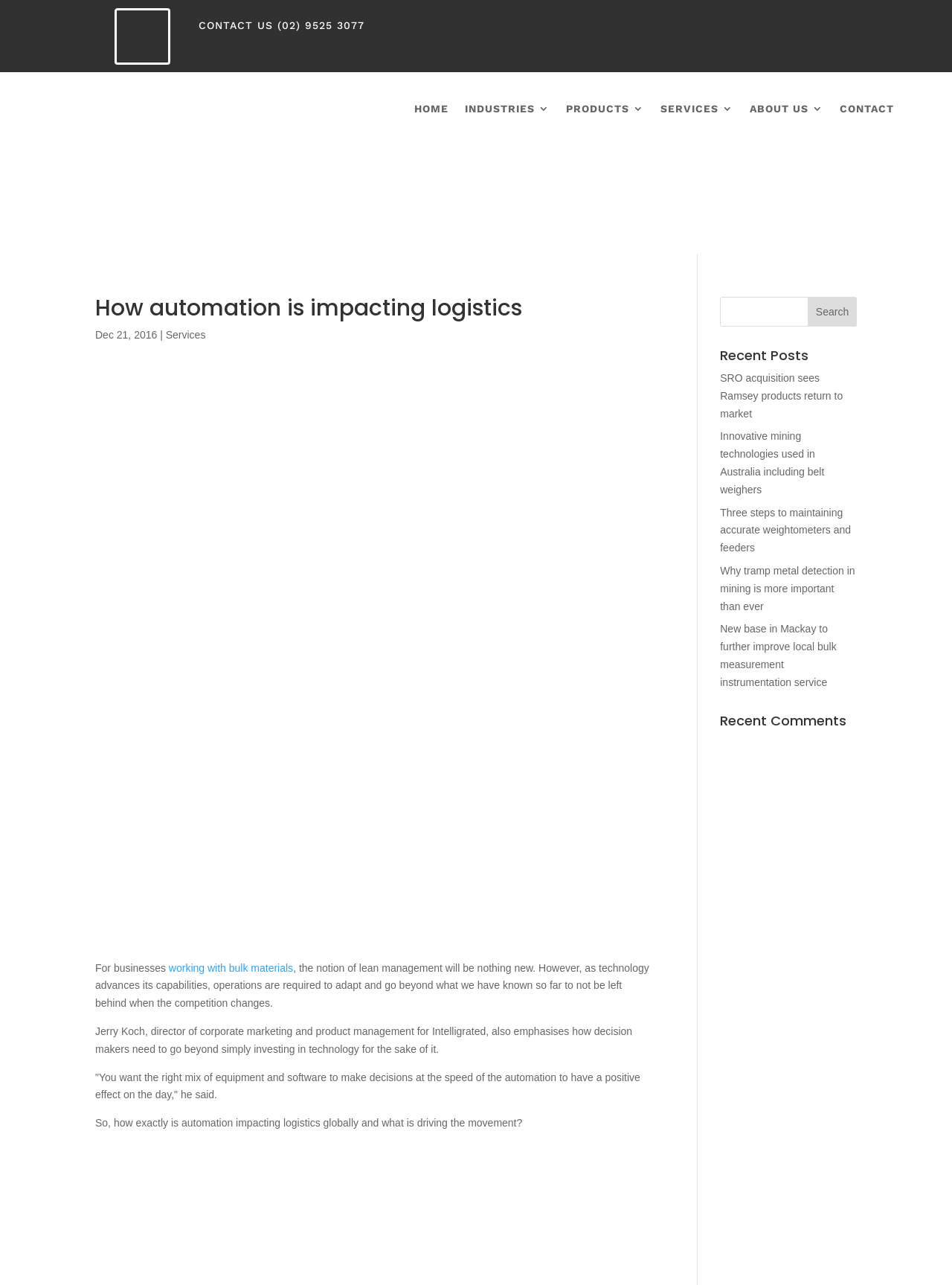What is the date of the article?
Please give a detailed and elaborate answer to the question.

I found the date of the article in the middle of the webpage, which is Dec 21, 2016.